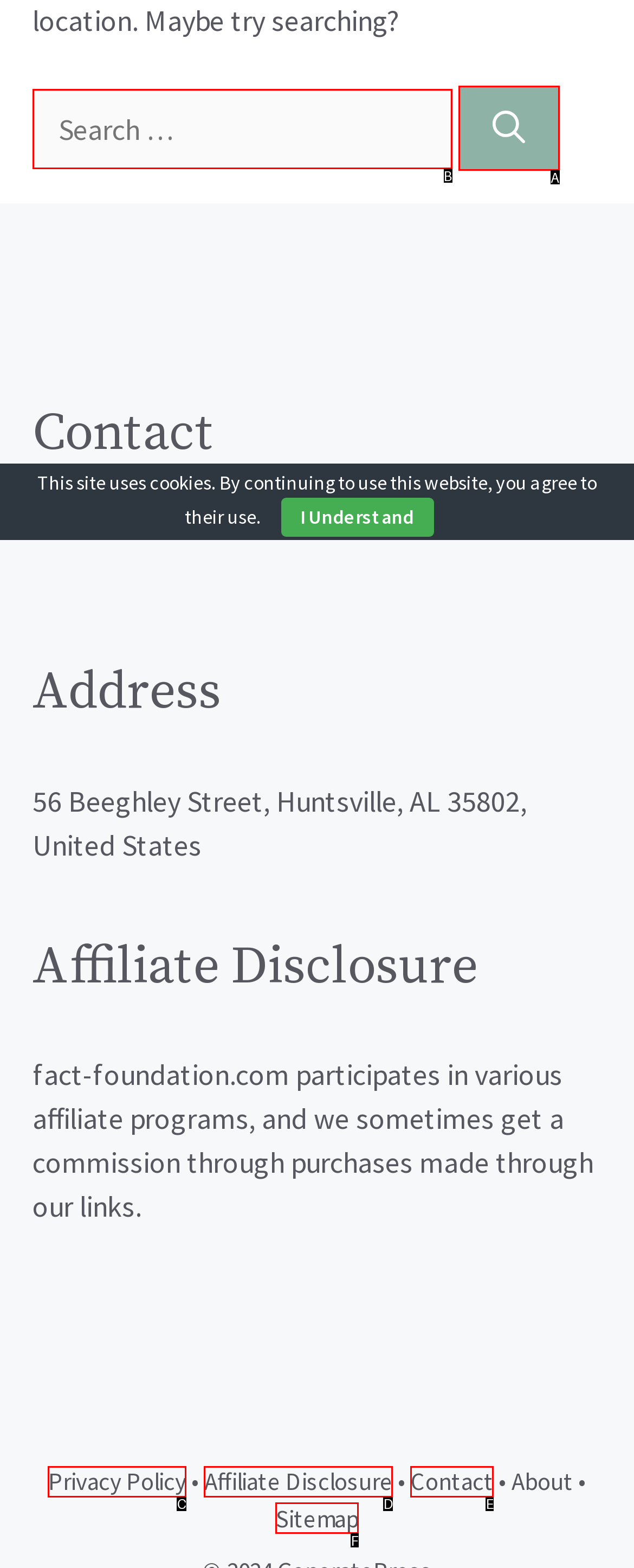Look at the description: Affiliate Disclosure
Determine the letter of the matching UI element from the given choices.

D